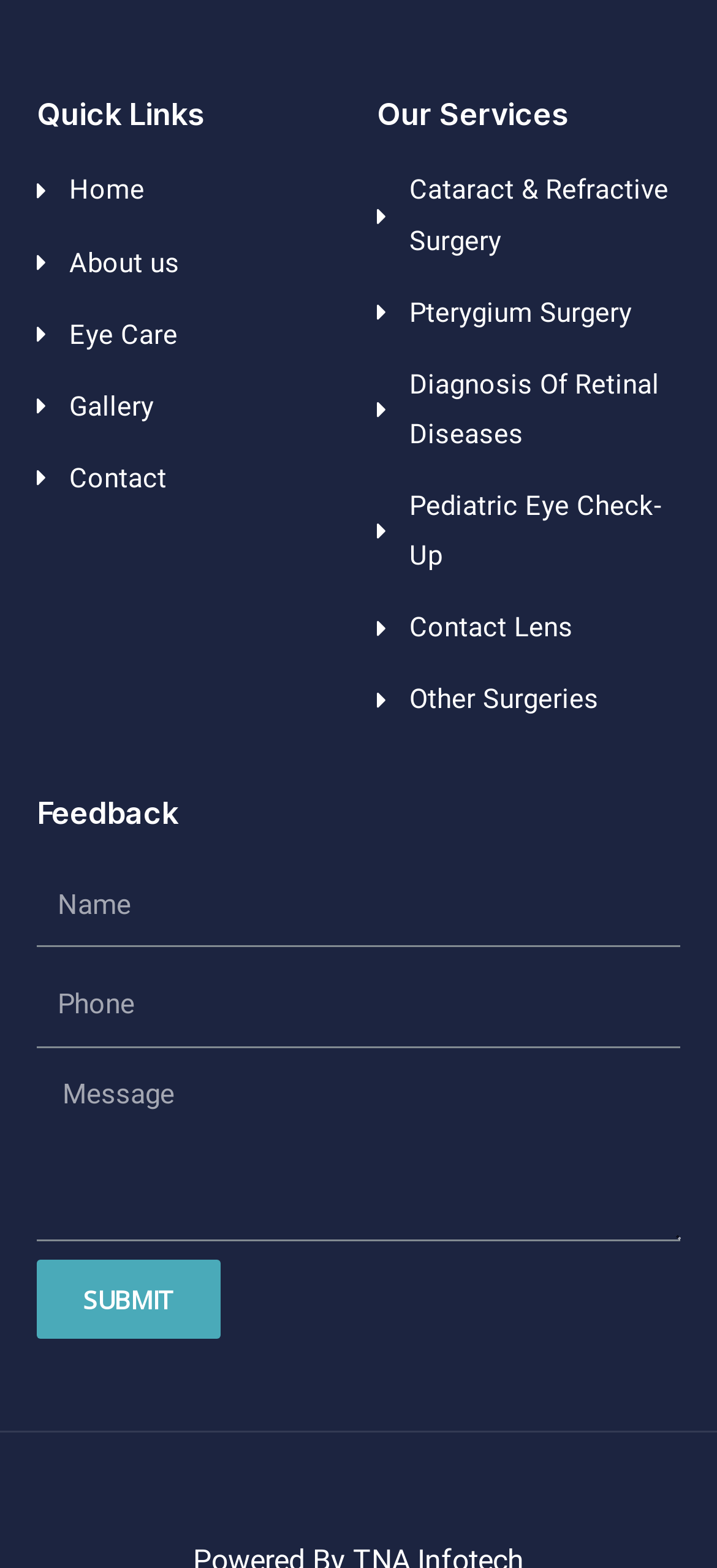Locate the UI element described as follows: "SUBMIT". Return the bounding box coordinates as four float numbers between 0 and 1 in the order [left, top, right, bottom].

[0.051, 0.803, 0.308, 0.854]